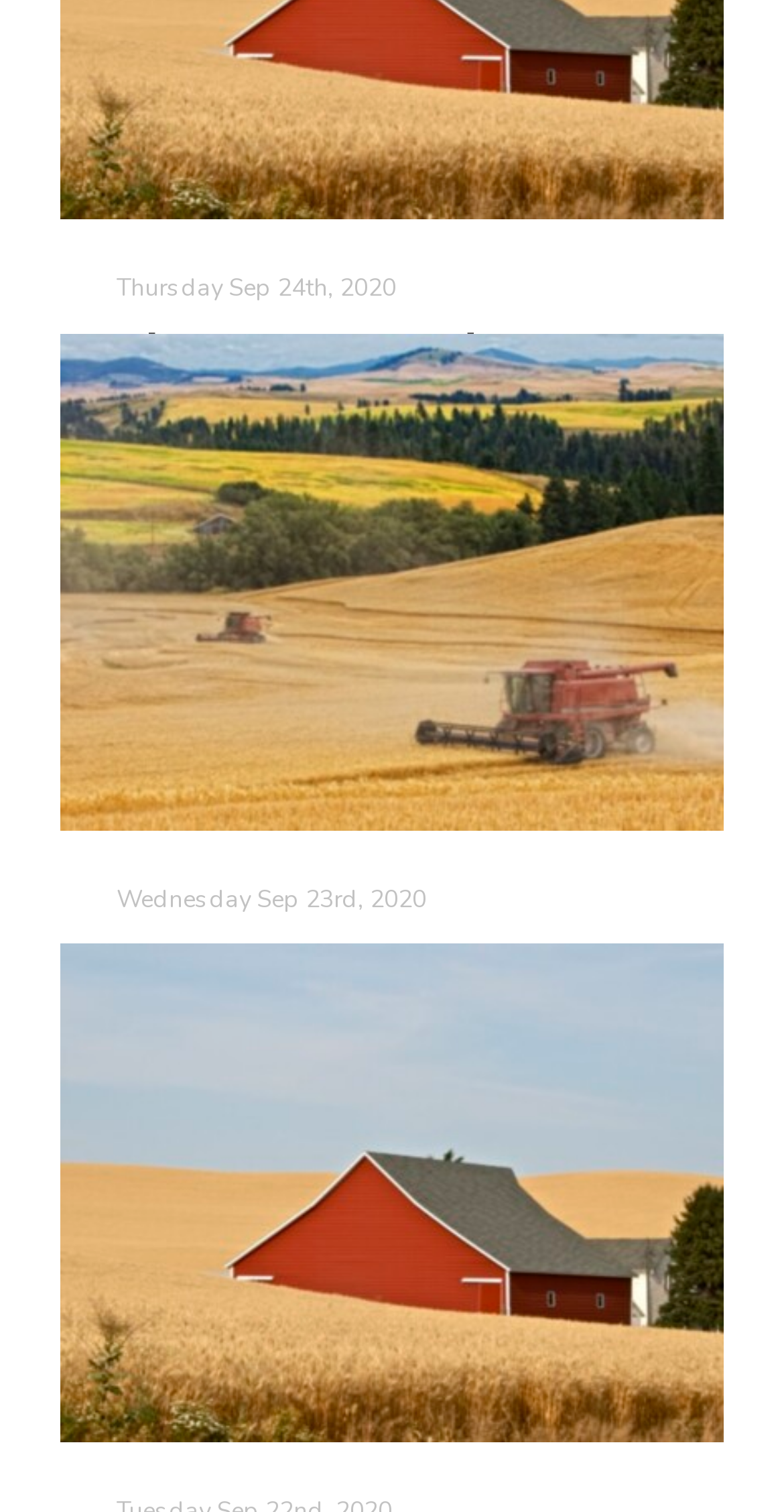Determine the bounding box coordinates of the region that needs to be clicked to achieve the task: "Read the article about Wheat Harvest and Challenges Pt 3".

[0.138, 0.215, 0.862, 0.276]